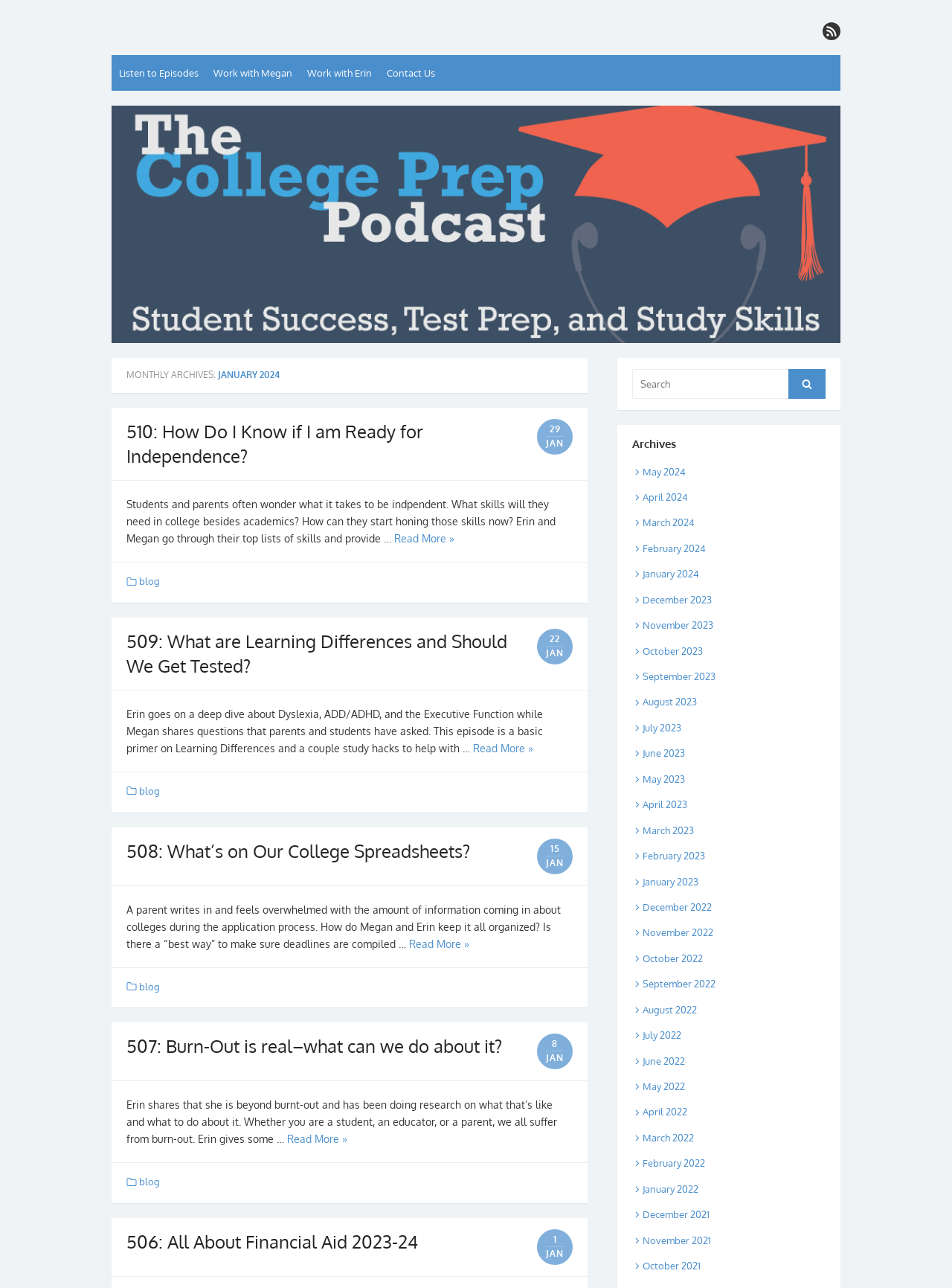Create an in-depth description of the webpage, covering main sections.

The webpage is titled "January 2024 » The College Prep Podcast" and has a prominent header with a link to the podcast's main page. Below the header, there is a brief description of the podcast, "better grades with less stress on the path to the perfect college." 

On the top-right corner, there is an RSS link and a navigation menu with links to "Listen to Episodes", "Work with Megan", "Work with Erin", and "Contact Us". 

The main content of the page is divided into four sections, each representing a different episode of the podcast. Each section has a heading with the episode title, a brief summary of the episode, and a "Read More »" link. The episodes are listed in reverse chronological order, with the most recent episode at the top. 

To the right of the main content, there is a search bar with a search button. Below the search bar, there is an "Archives" section with links to monthly archives of the podcast, dating back to December 2022. 

At the bottom of the page, there is a footer section with a "blog" link.